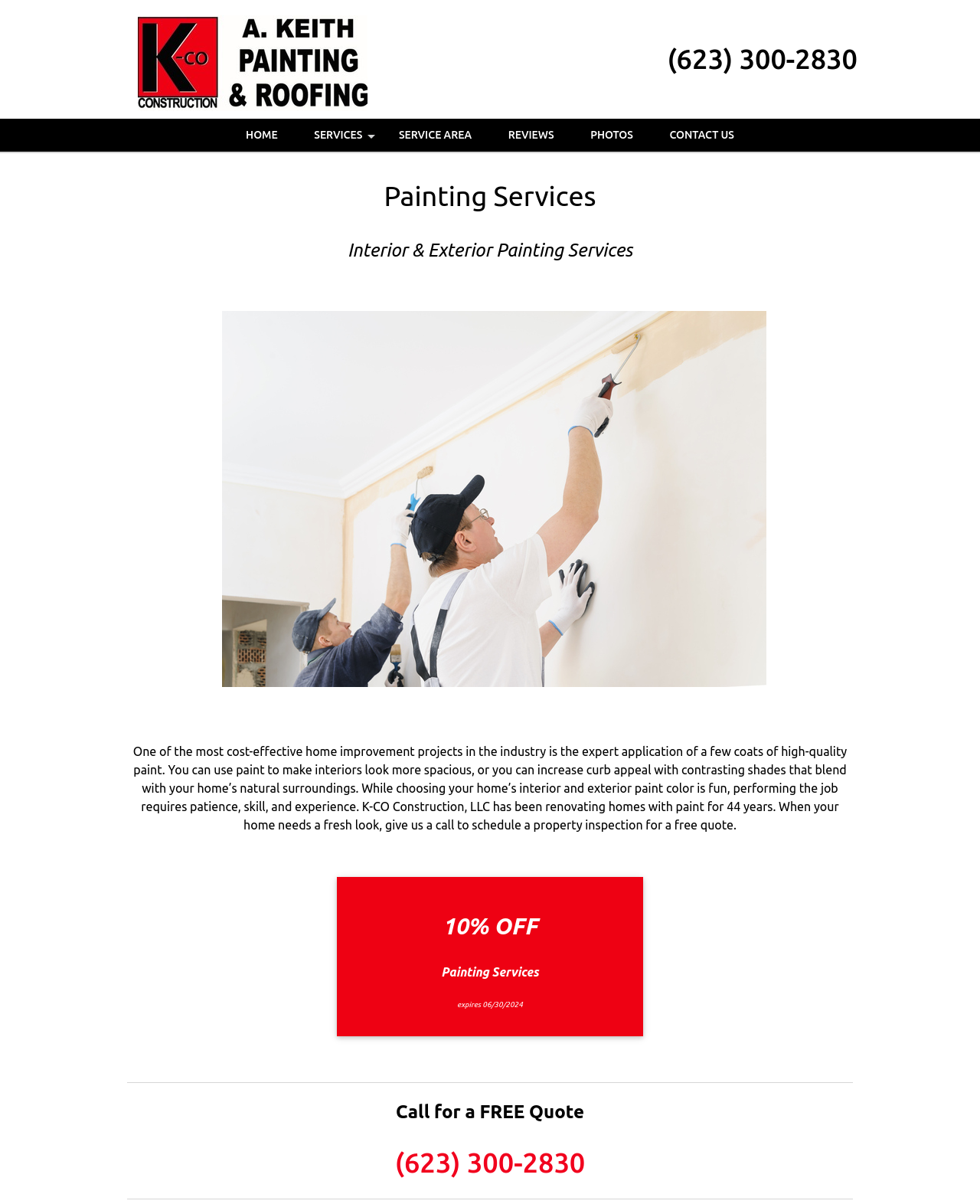Please identify the bounding box coordinates for the region that you need to click to follow this instruction: "Check the CONTACT US page".

[0.666, 0.099, 0.766, 0.126]